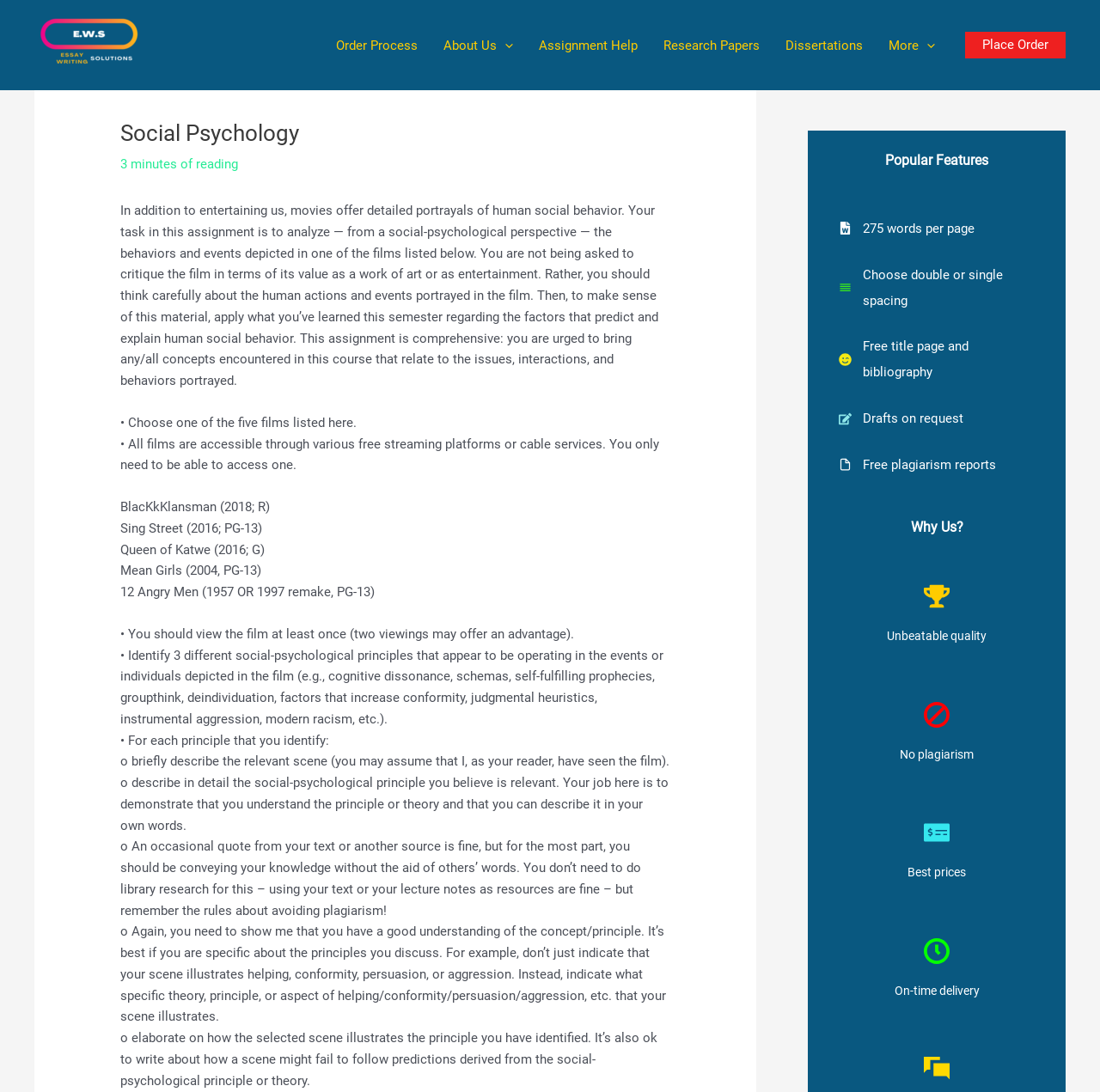Please identify the bounding box coordinates of the area that needs to be clicked to fulfill the following instruction: "Click on the 'Order Process' link."

[0.294, 0.022, 0.391, 0.061]